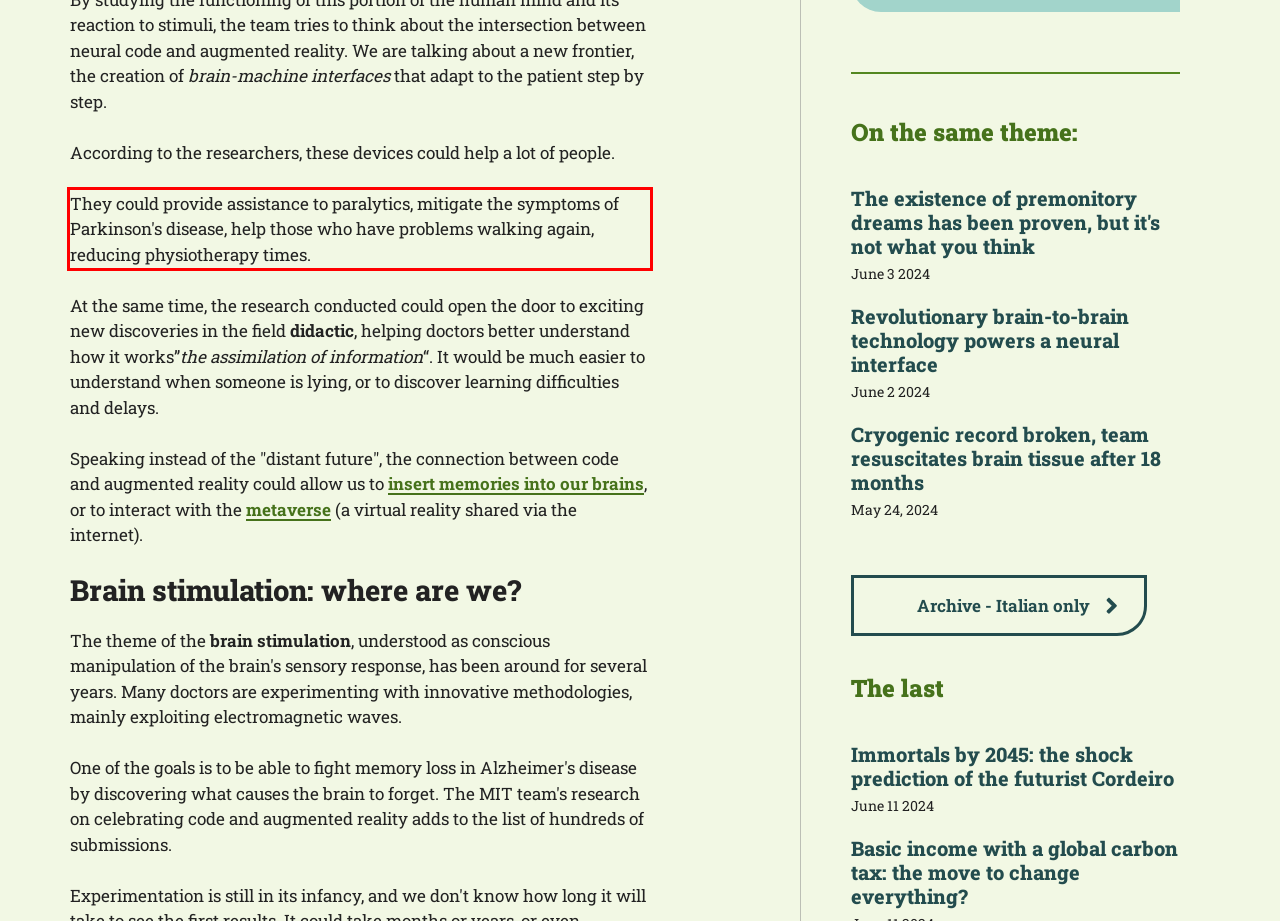Look at the webpage screenshot and recognize the text inside the red bounding box.

They could provide assistance to paralytics, mitigate the symptoms of Parkinson's disease, help those who have problems walking again, reducing physiotherapy times.